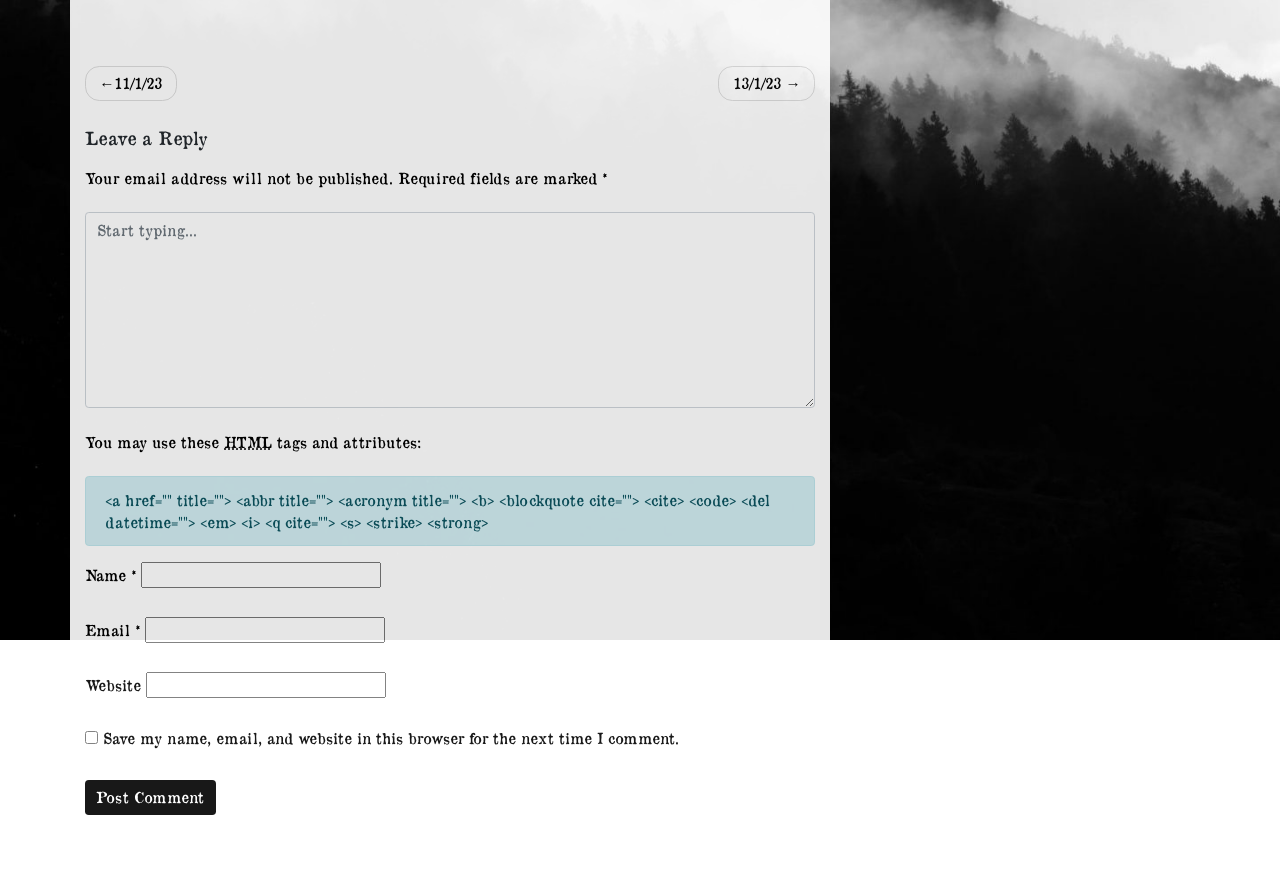Bounding box coordinates should be in the format (top-left x, top-left y, bottom-right x, bottom-right y) and all values should be floating point numbers between 0 and 1. Determine the bounding box coordinate for the UI element described as: parent_node: Name * name="author"

[0.11, 0.628, 0.298, 0.657]